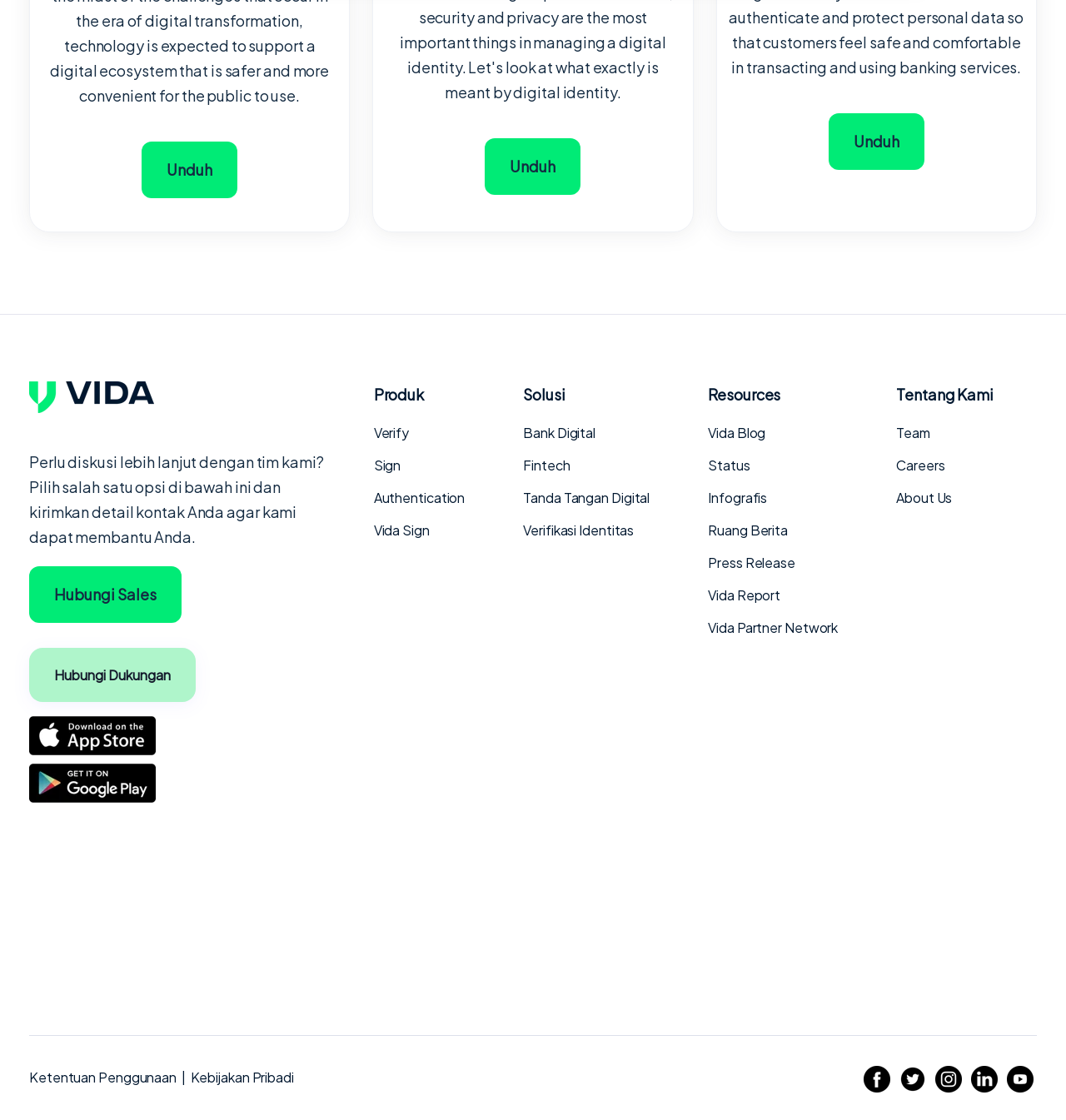Pinpoint the bounding box coordinates of the element to be clicked to execute the instruction: "click on 'LEARN MORE'".

None